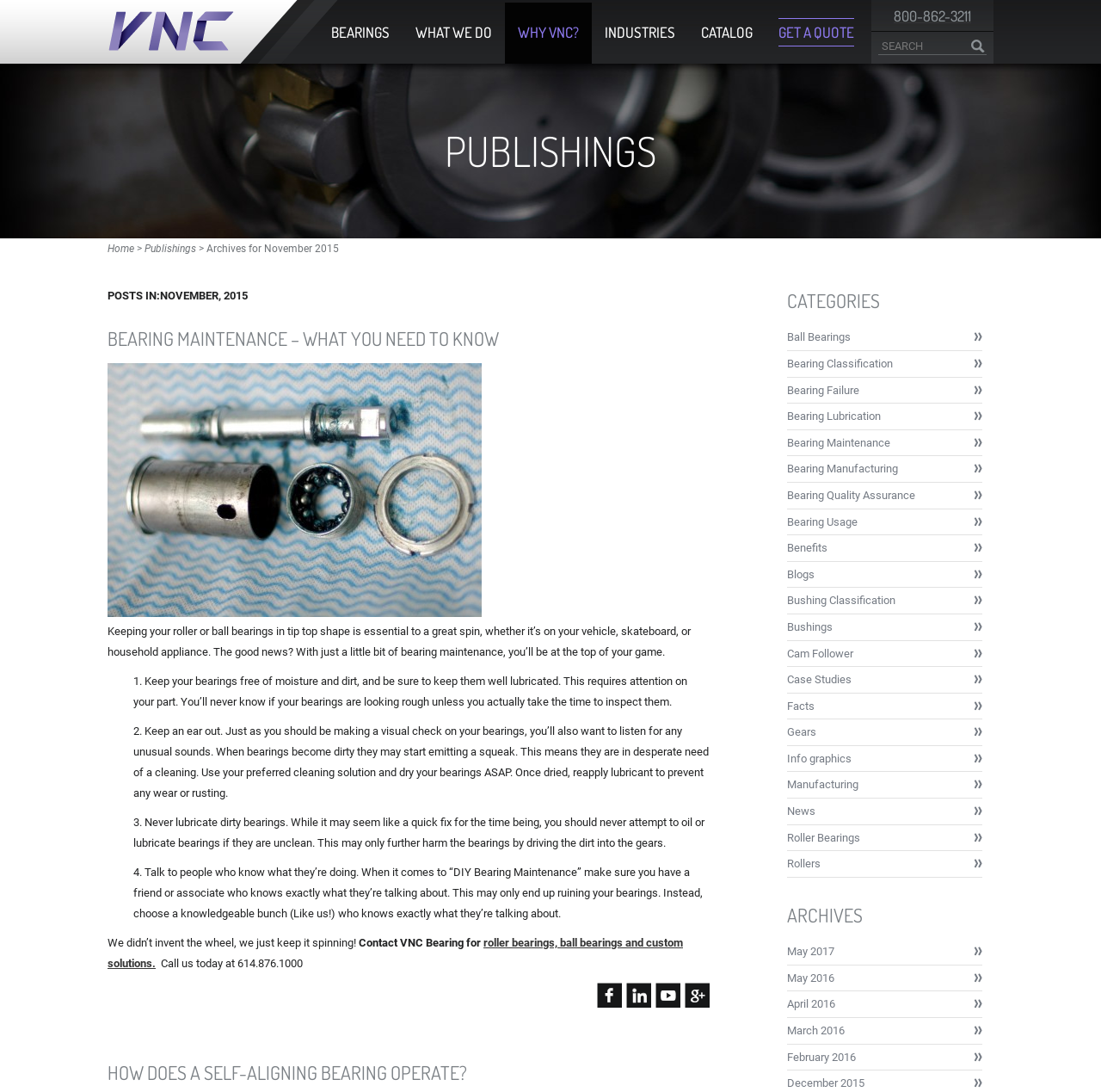Locate the bounding box coordinates of the area to click to fulfill this instruction: "Click on the 'Book Now' button". The bounding box should be presented as four float numbers between 0 and 1, in the order [left, top, right, bottom].

None